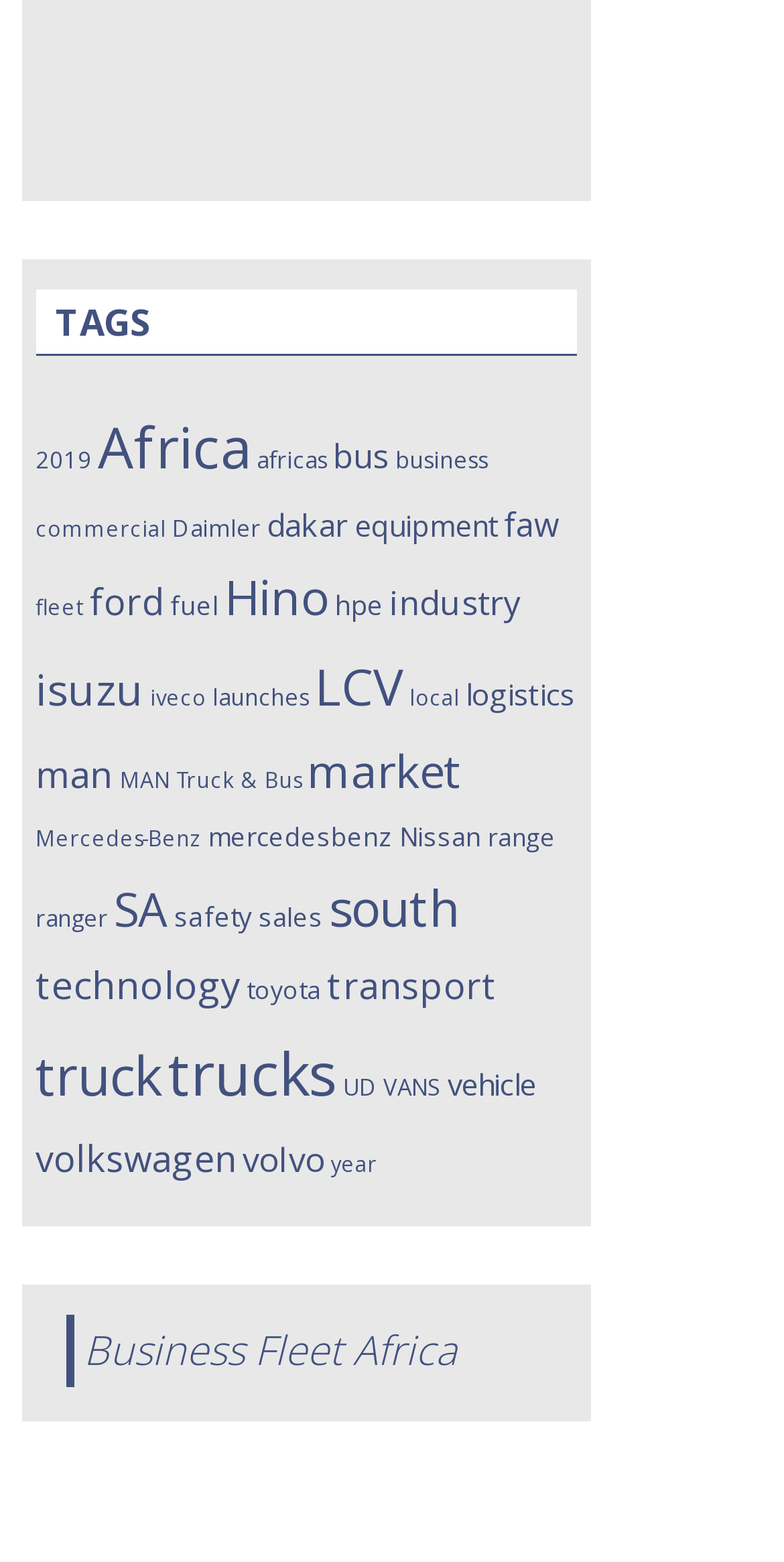Identify the bounding box coordinates of the clickable region necessary to fulfill the following instruction: "Read the article about FIA European Truck Racing Championship 2017". The bounding box coordinates should be four float numbers between 0 and 1, i.e., [left, top, right, bottom].

[0.045, 0.356, 0.709, 0.44]